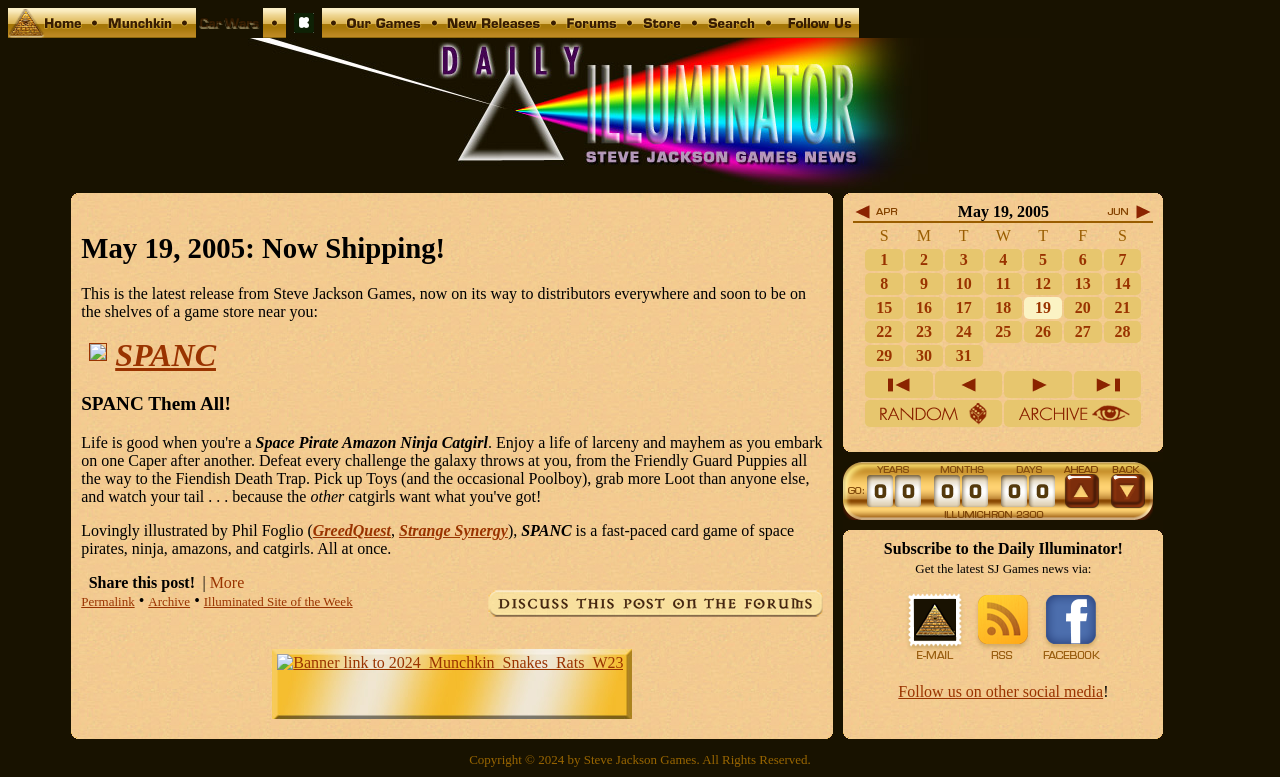Identify the bounding box coordinates for the element that needs to be clicked to fulfill this instruction: "Go to the 'Archive' page". Provide the coordinates in the format of four float numbers between 0 and 1: [left, top, right, bottom].

[0.116, 0.764, 0.149, 0.784]